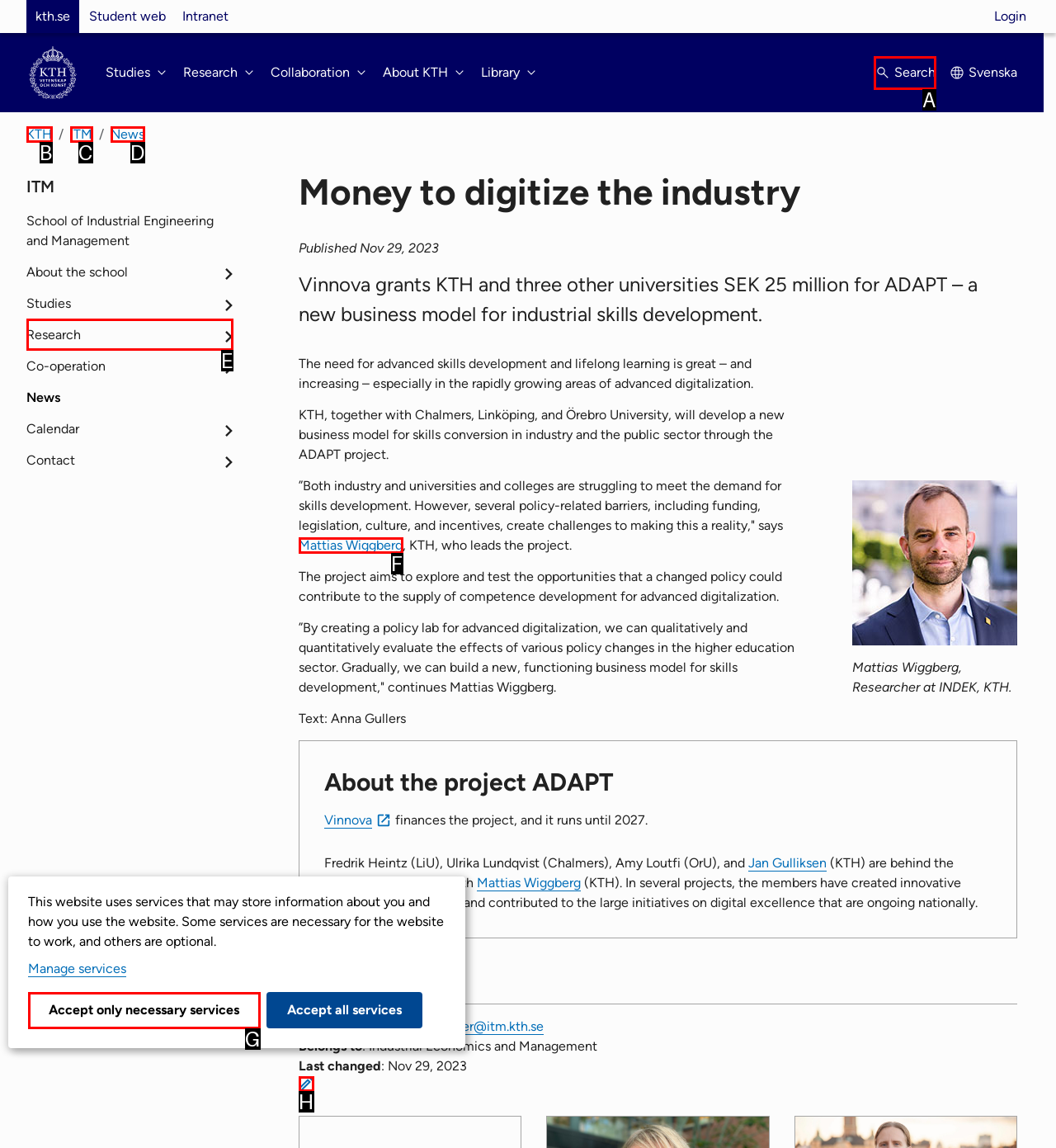Identify the letter of the option that should be selected to accomplish the following task: search for something. Provide the letter directly.

None